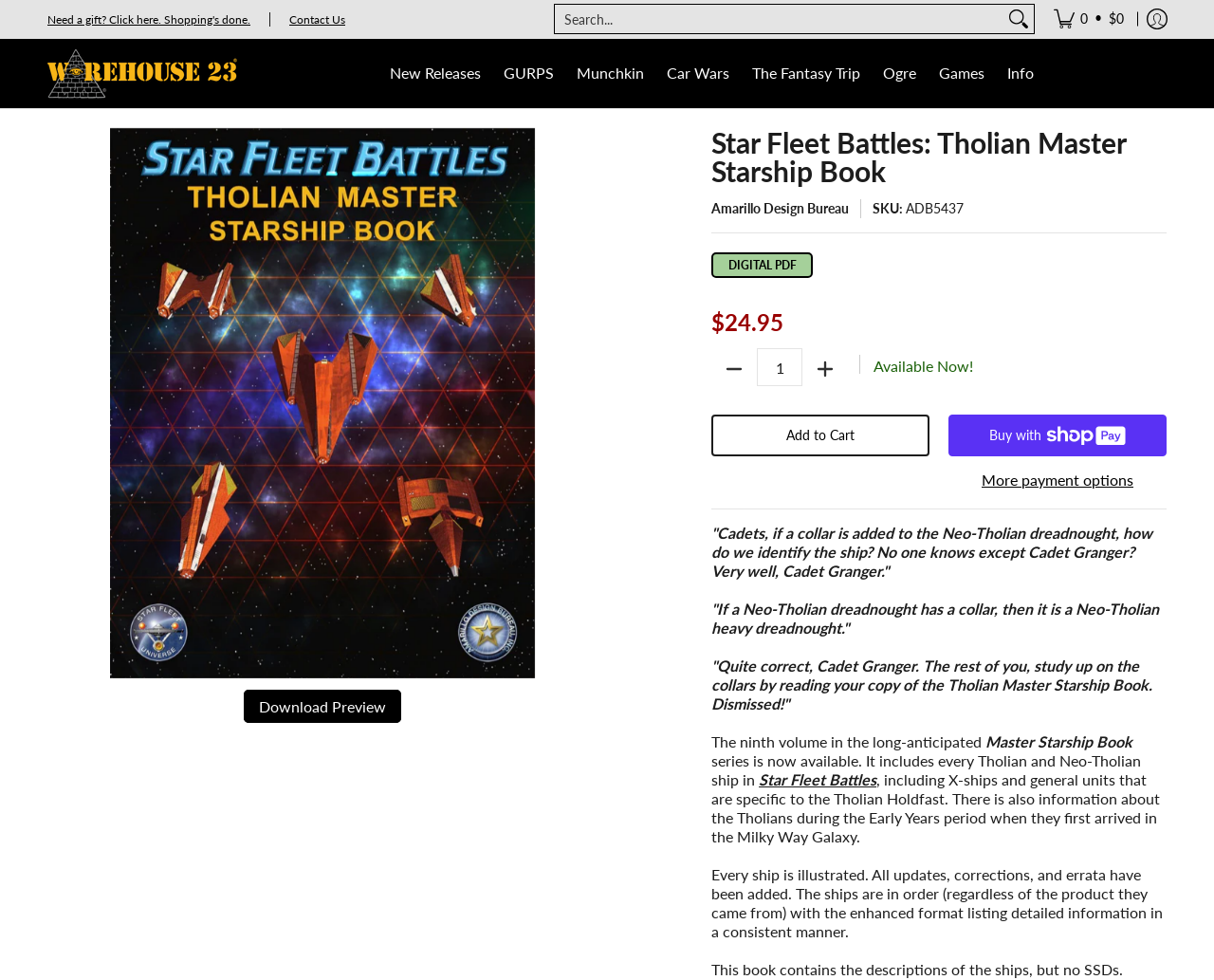Determine the bounding box coordinates for the clickable element to execute this instruction: "Download a preview of the book". Provide the coordinates as four float numbers between 0 and 1, i.e., [left, top, right, bottom].

[0.201, 0.704, 0.33, 0.738]